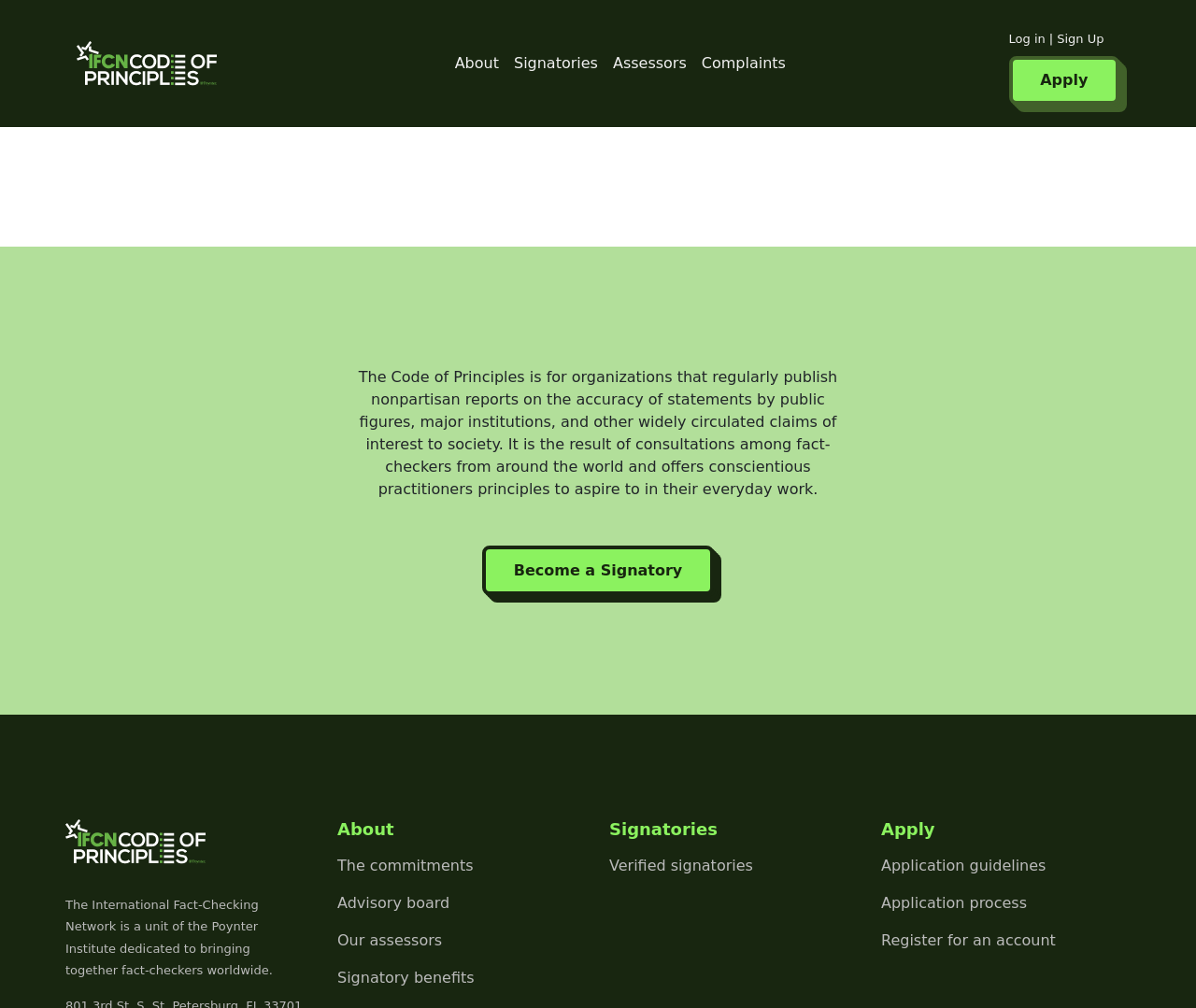What is the name of the code that fact-checkers aspire to?
Use the screenshot to answer the question with a single word or phrase.

Code of Principles